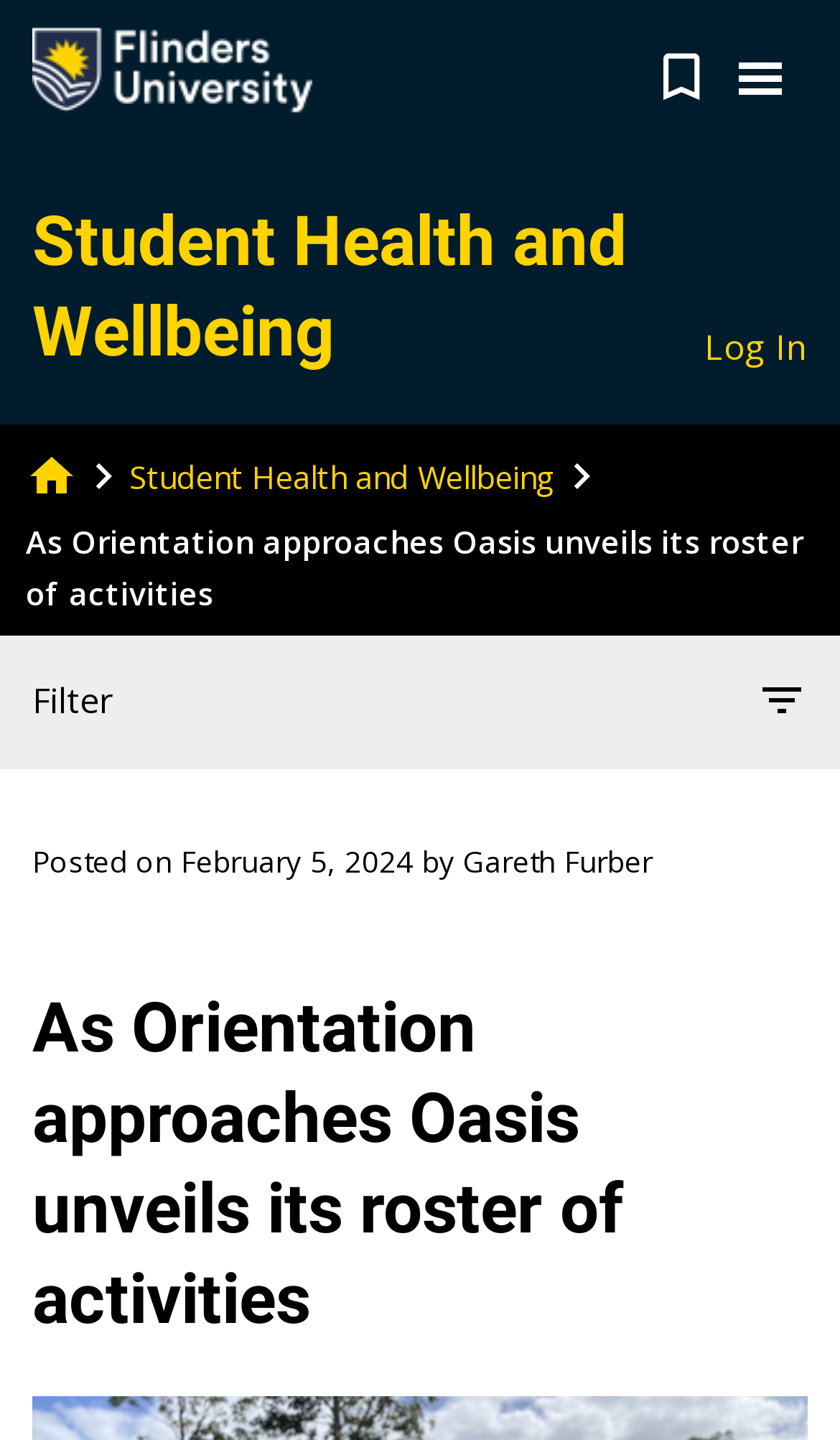Who is the author of the latest article?
Based on the image content, provide your answer in one word or a short phrase.

Gareth Furber